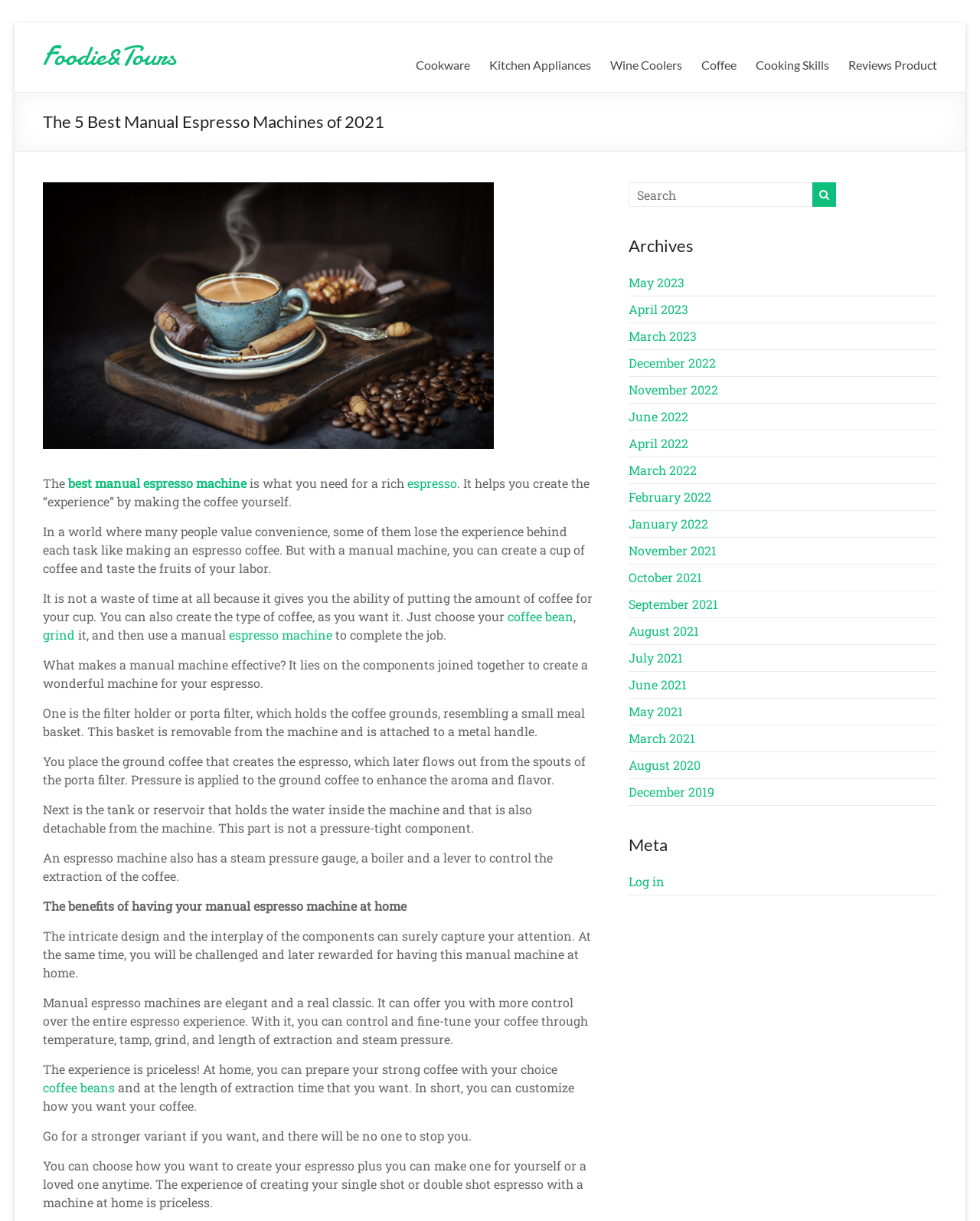What is the benefit of having a manual espresso machine at home?
Respond to the question with a well-detailed and thorough answer.

According to the webpage, having a manual espresso machine at home allows you to have a customized espresso experience, as you can control the entire process, from the type of coffee beans to the length of extraction time, and create a cup of coffee that suits your taste.